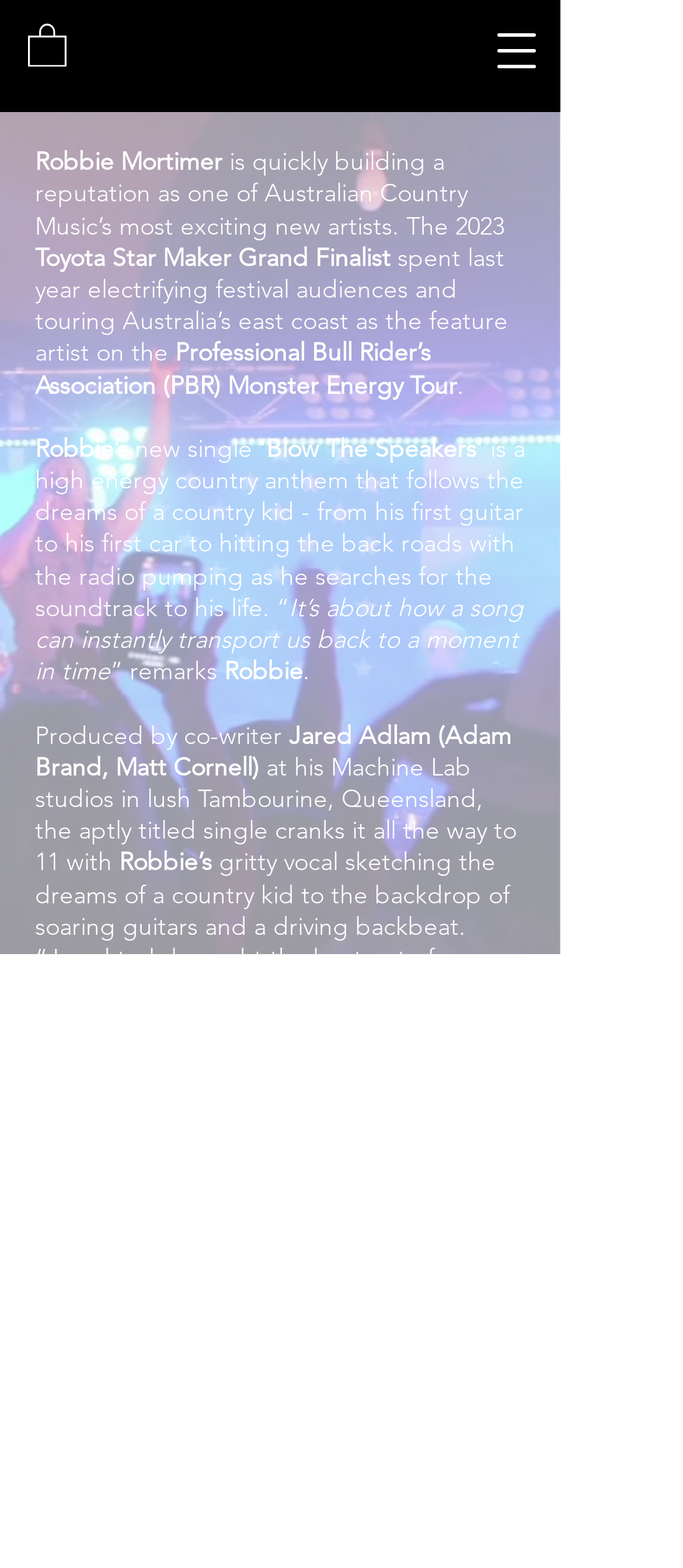Refer to the screenshot and answer the following question in detail:
What is the color of the vintage Ford F150 in the music video?

The webpage describes the music video for 'Blow The Speakers' as featuring Robbie cruising backroads in a magnificent vintage canary yellow Ford F150, indicating that the car's color is canary yellow.